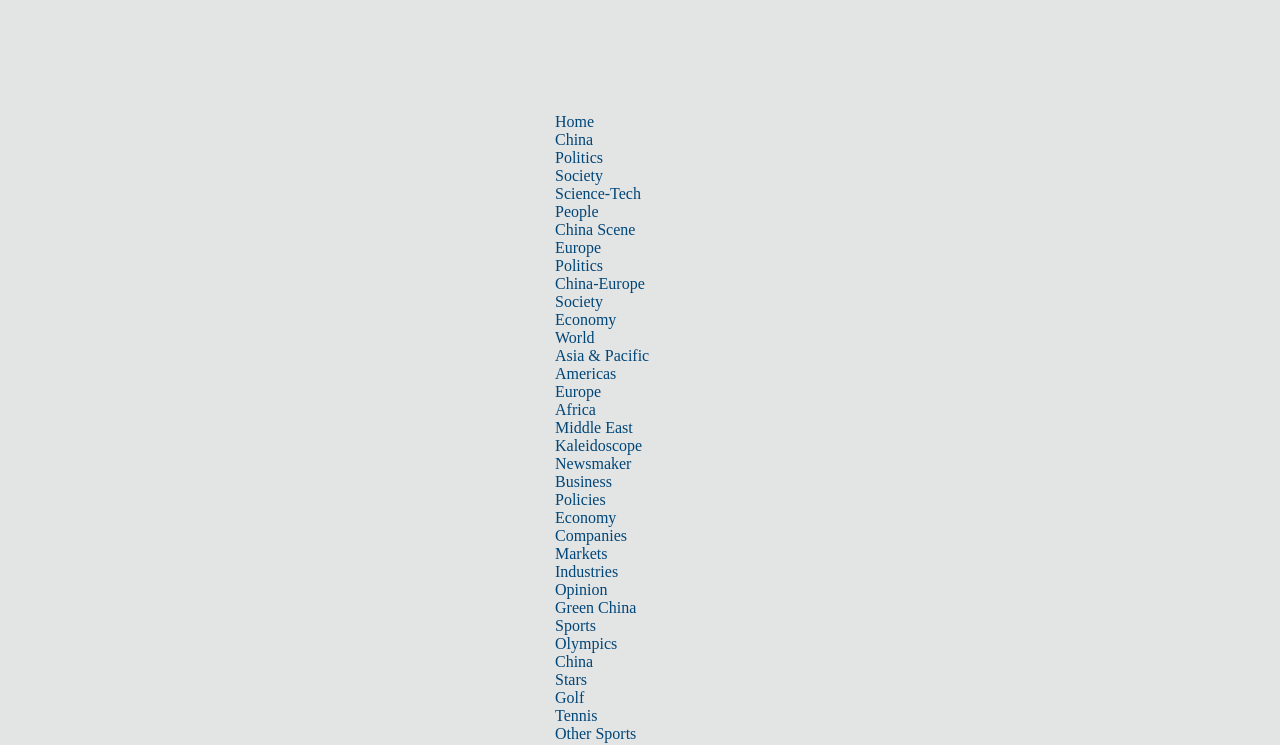Please examine the image and answer the question with a detailed explanation:
How many columns are there in the top navigation bar?

By analyzing the x1 and x2 coordinates of the link elements, I found that all the links are aligned vertically, suggesting that there is only one column in the top navigation bar.